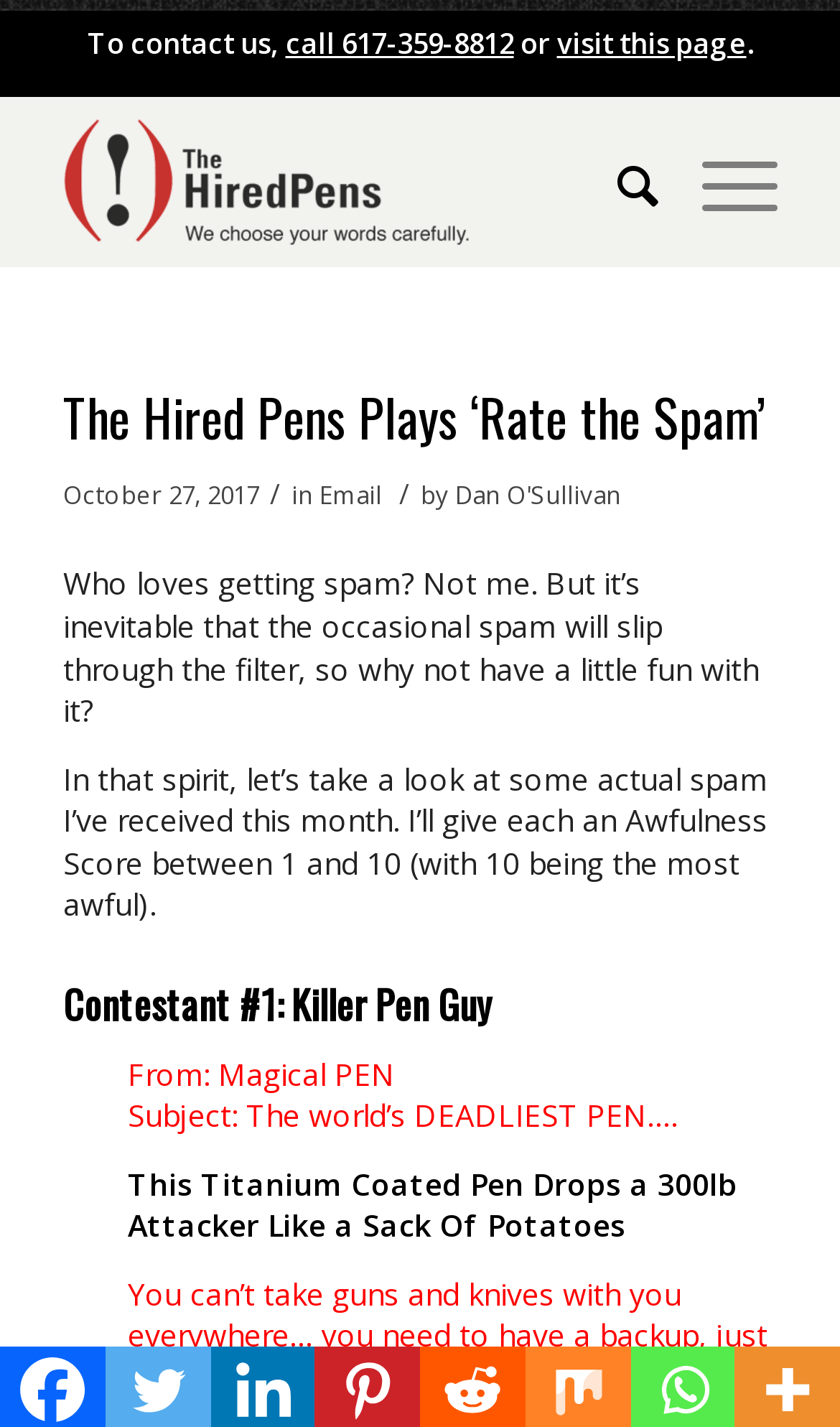Identify the bounding box coordinates of the element to click to follow this instruction: 'read the article by Dan O'Sullivan'. Ensure the coordinates are four float values between 0 and 1, provided as [left, top, right, bottom].

[0.542, 0.336, 0.739, 0.358]